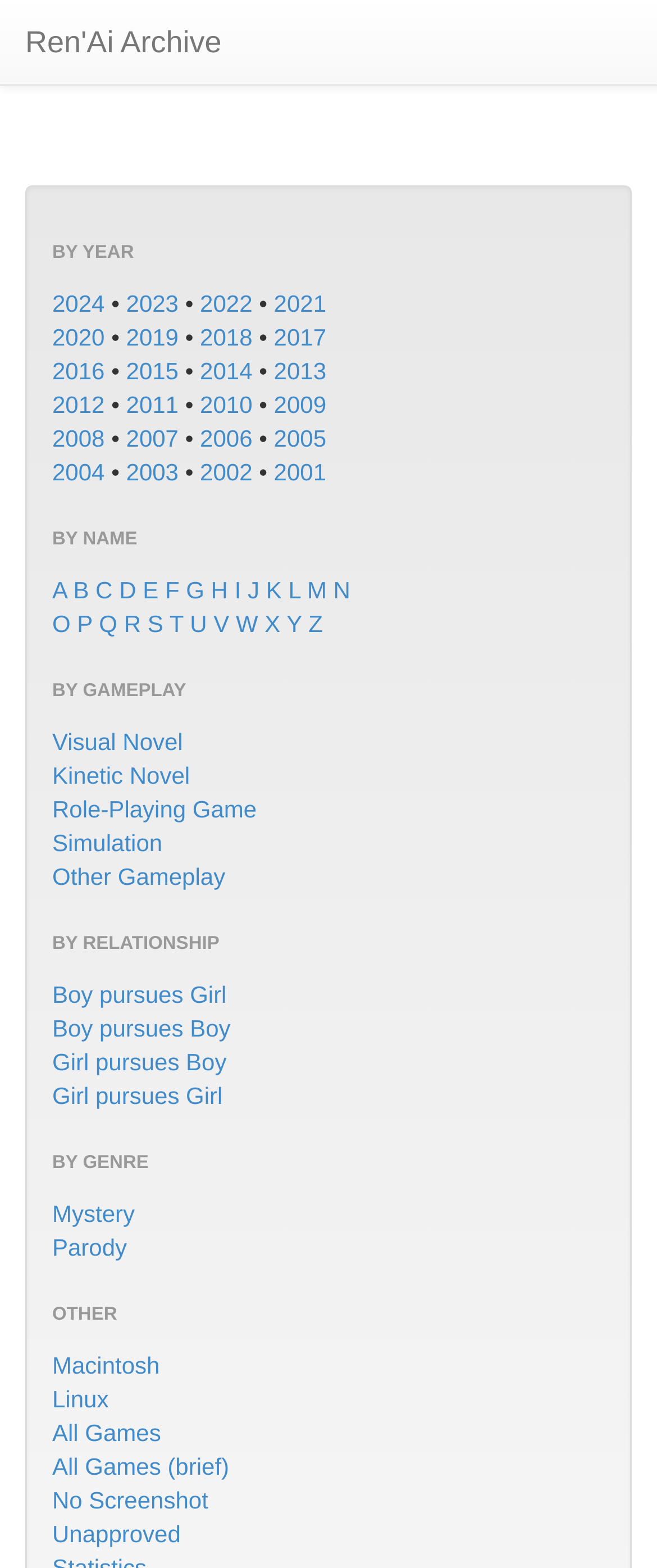Using the description "T", predict the bounding box of the relevant HTML element.

[0.258, 0.389, 0.279, 0.406]